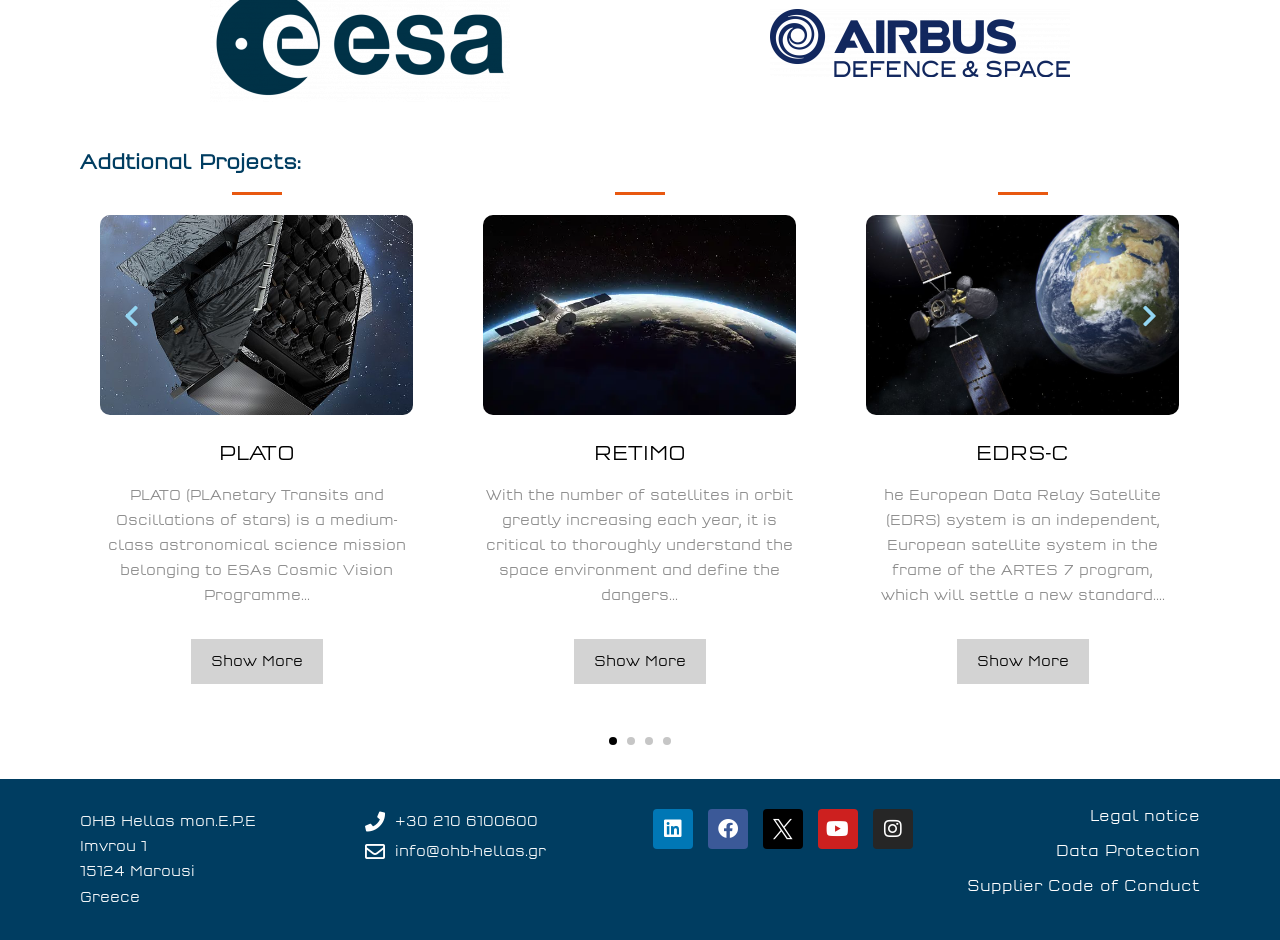What is the name of the company?
Utilize the information in the image to give a detailed answer to the question.

I found the company name 'OHB Hellas' in the static text element at the bottom of the webpage, which is located at coordinates [0.062, 0.865, 0.2, 0.883].